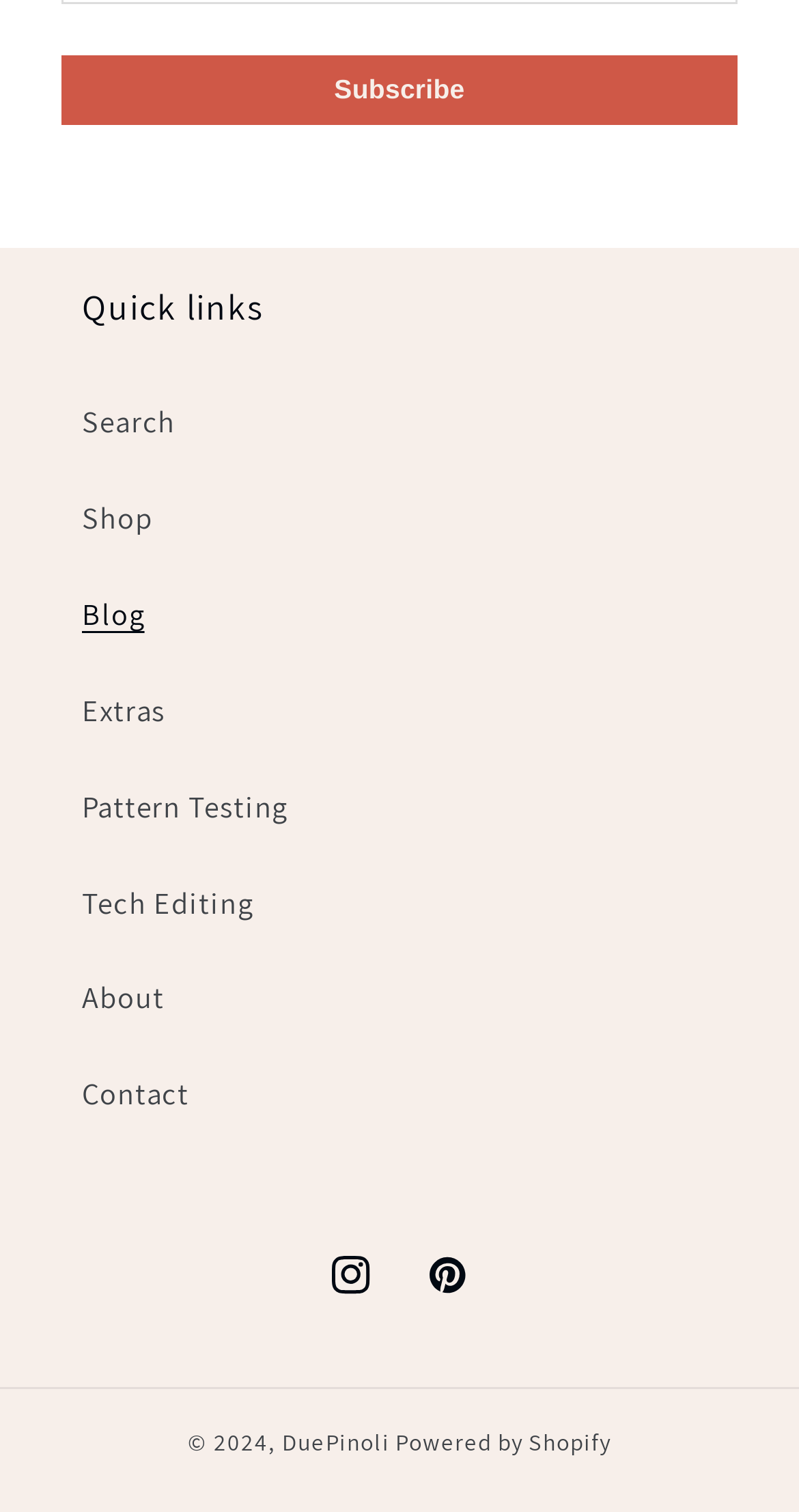Provide the bounding box coordinates for the UI element that is described as: "Tech Editing".

[0.103, 0.565, 0.897, 0.629]